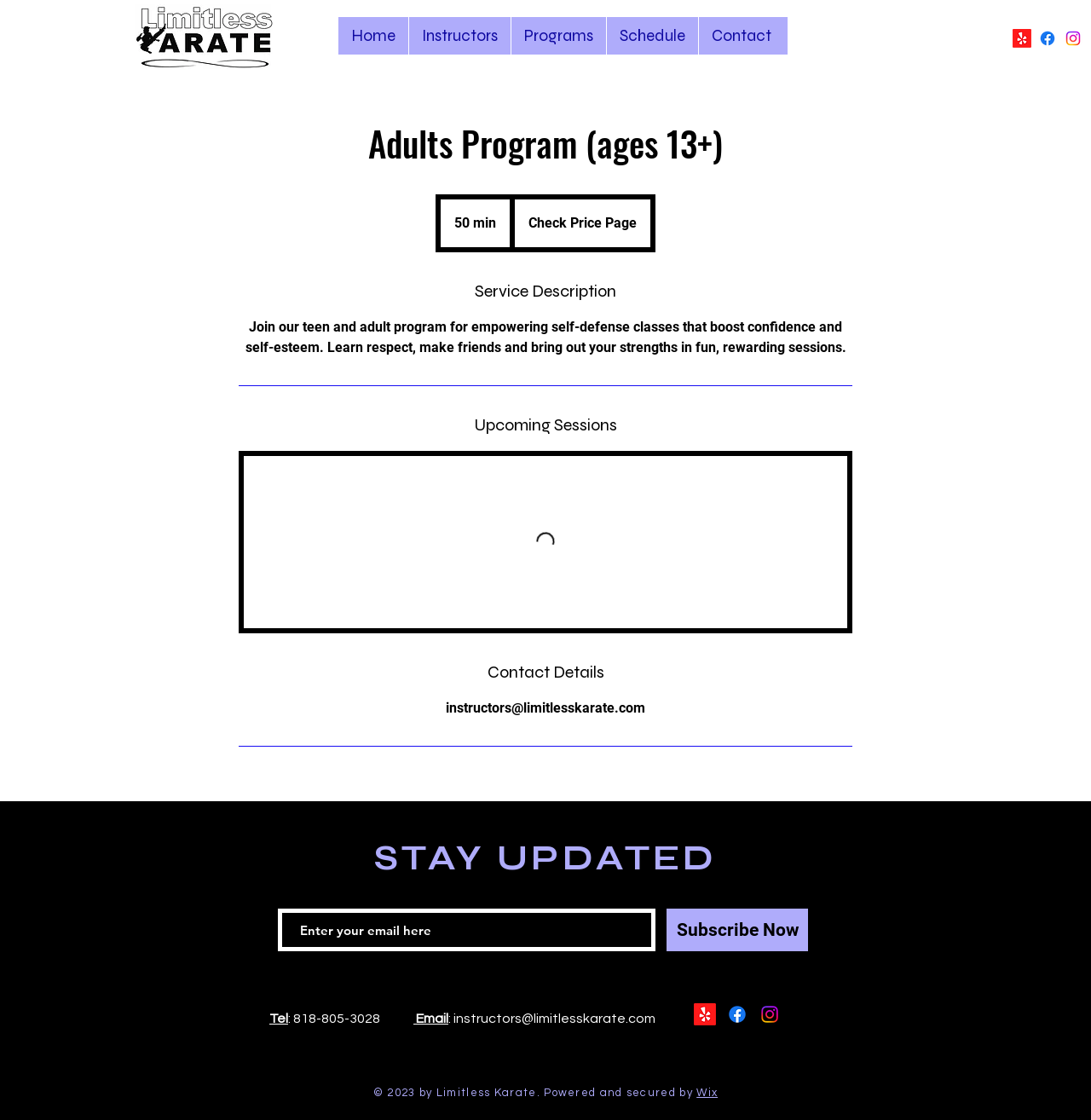Find and extract the text of the primary heading on the webpage.

Adults Program (ages 13+)